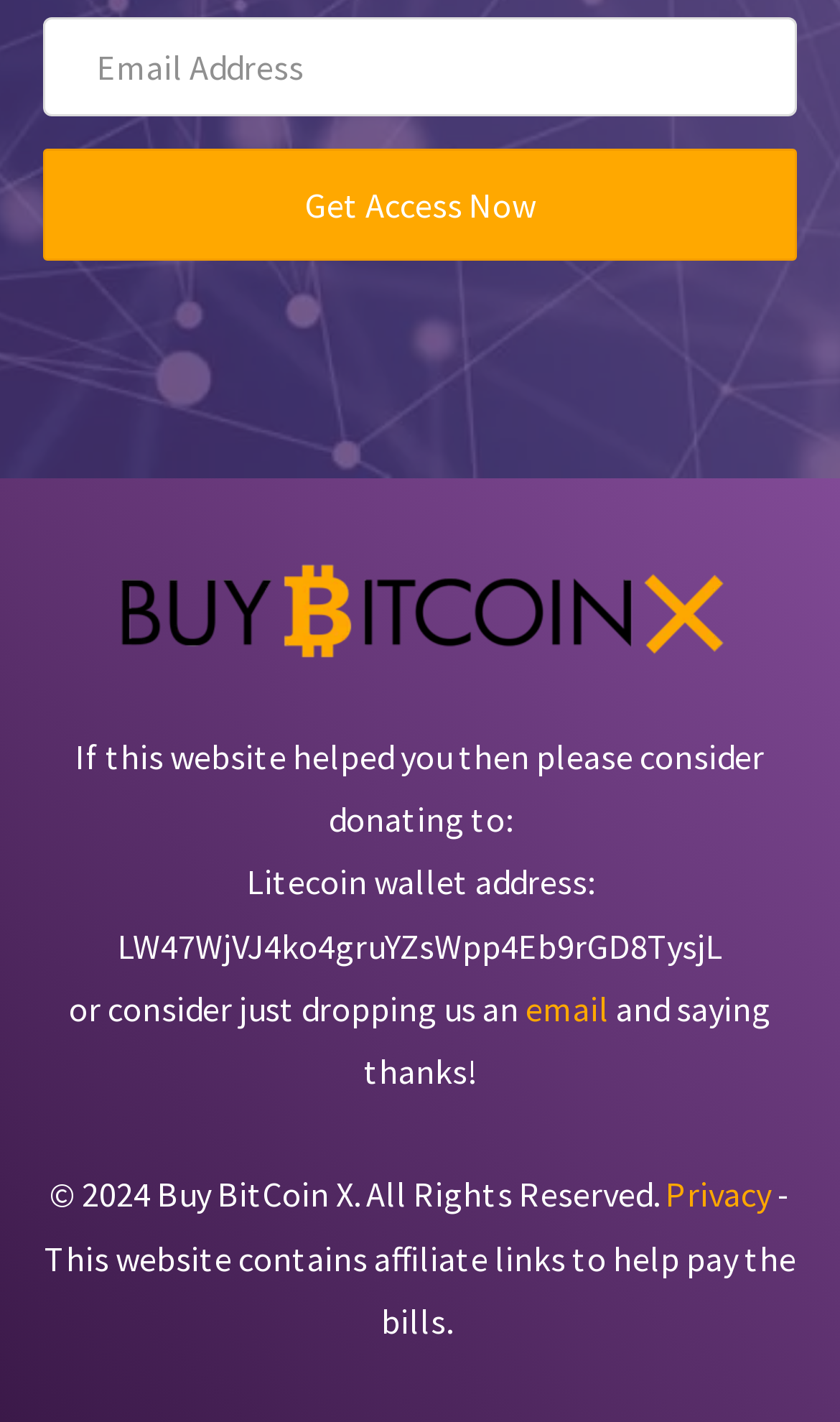Find the bounding box coordinates of the UI element according to this description: "Get Access Now".

[0.051, 0.104, 0.949, 0.183]